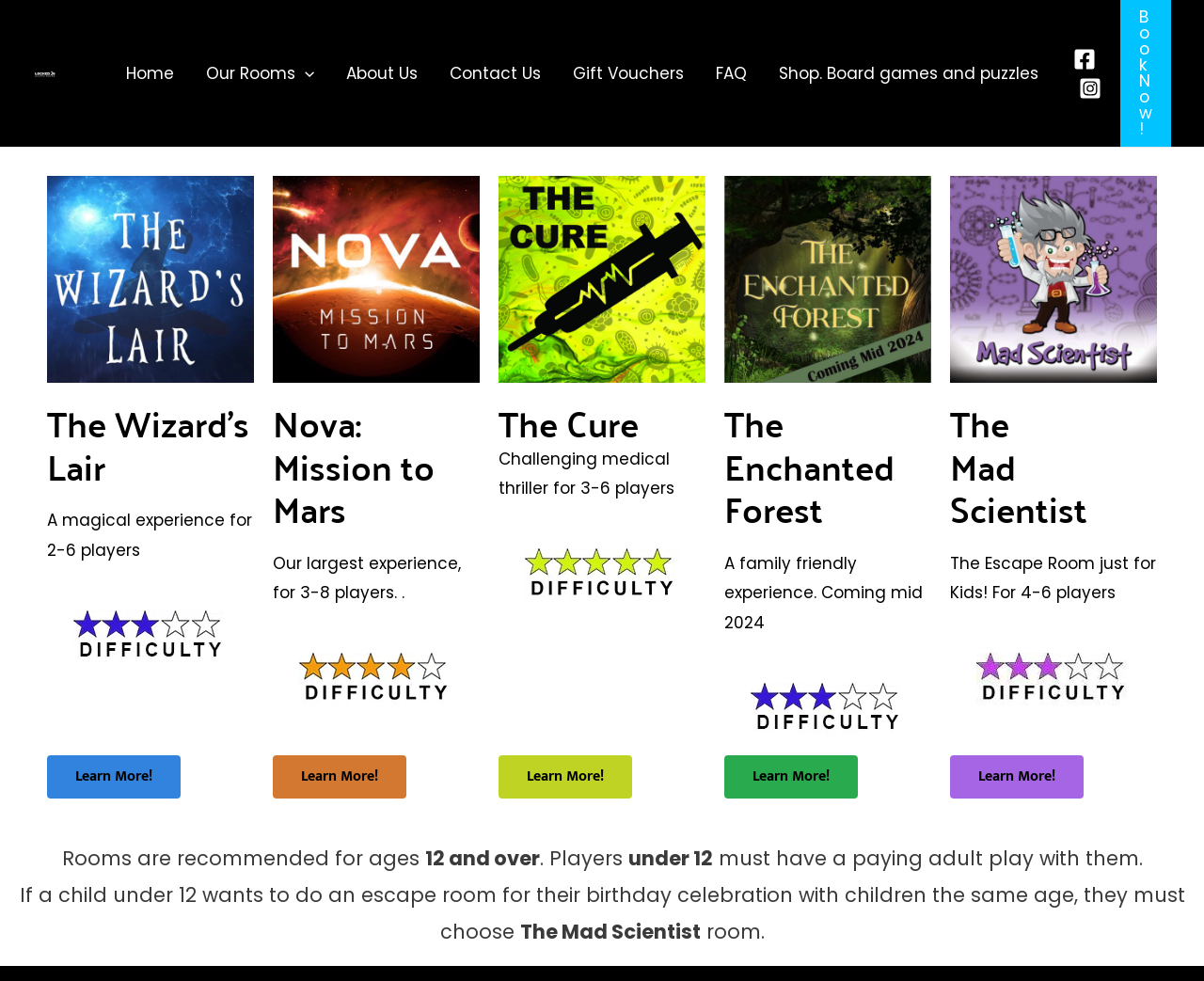Please specify the bounding box coordinates of the area that should be clicked to accomplish the following instruction: "Click on Book Now!". The coordinates should consist of four float numbers between 0 and 1, i.e., [left, top, right, bottom].

[0.93, 0.0, 0.973, 0.15]